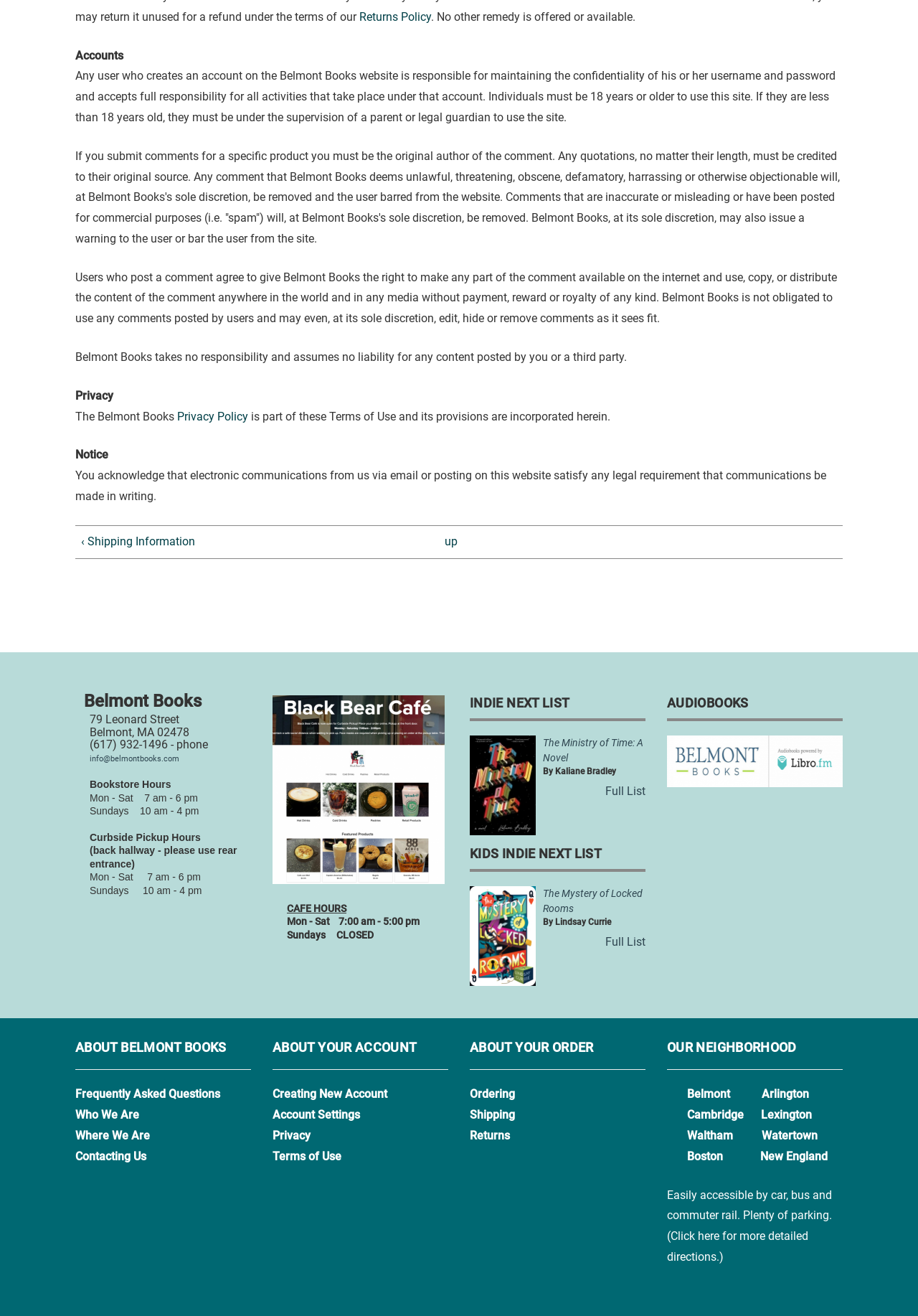What is the title of the first book listed under 'INDIE NEXT LIST'?
Based on the screenshot, answer the question with a single word or phrase.

The Ministry of Time: A Novel